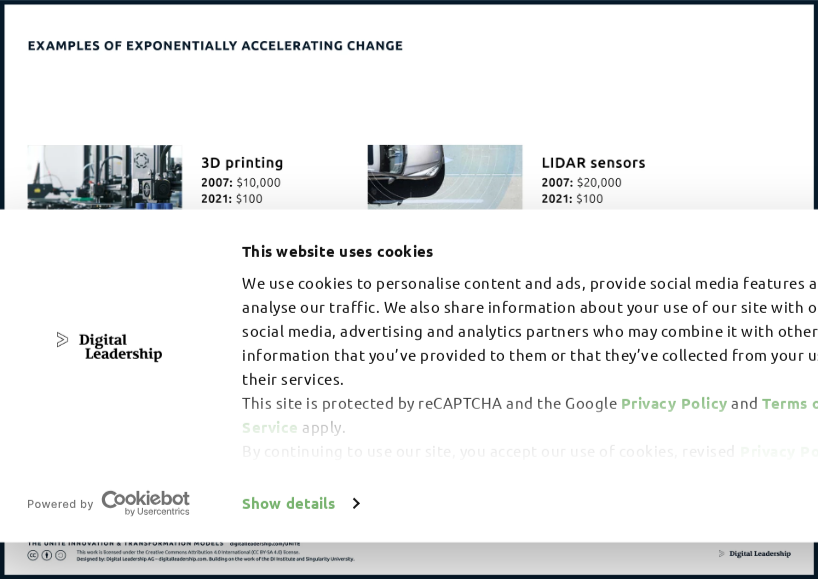What is the purpose of cookies on this website? Look at the image and give a one-word or short phrase answer.

Enhance user experience and ensure compliance with privacy regulations